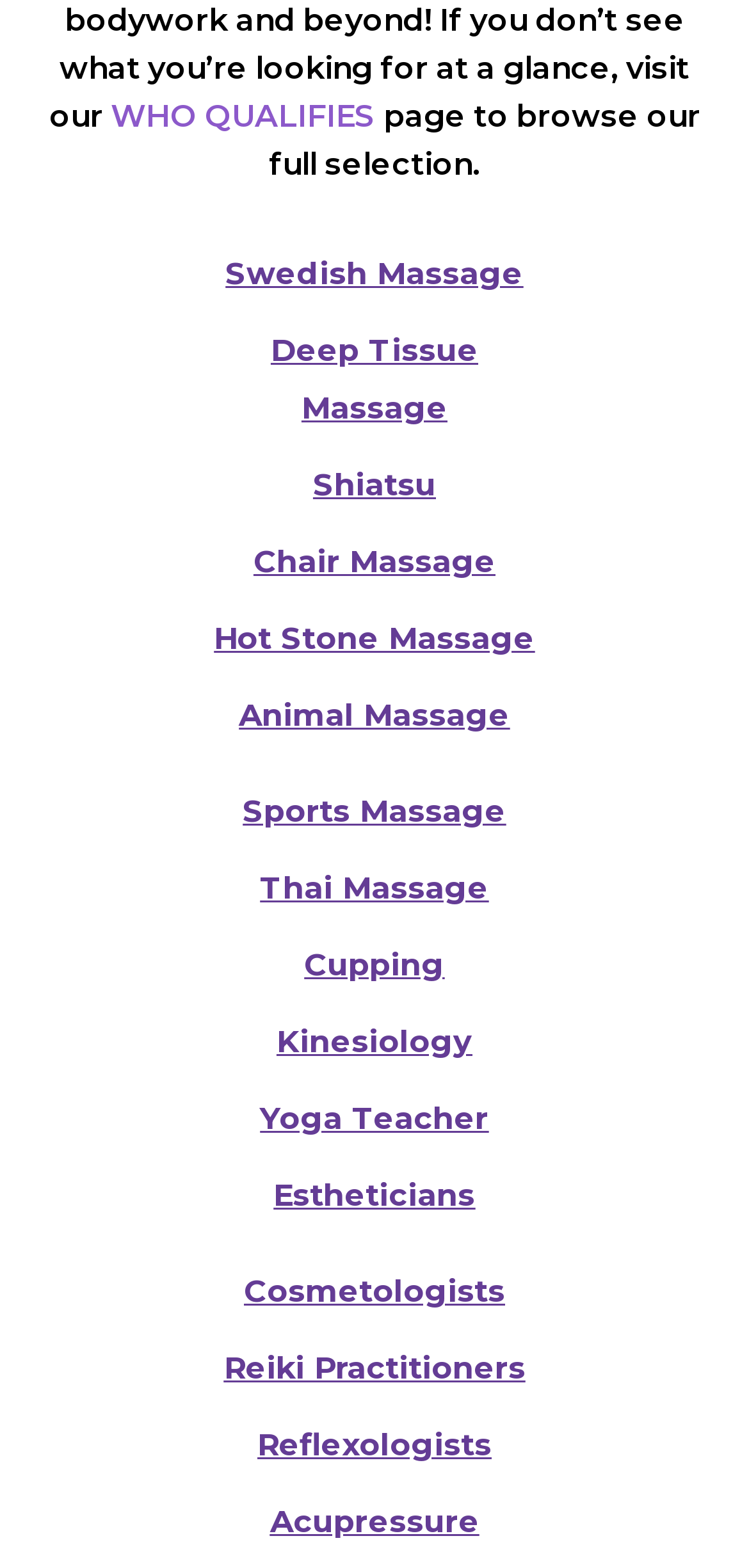Determine the bounding box coordinates for the area that should be clicked to carry out the following instruction: "learn about Chair Massage".

[0.338, 0.347, 0.661, 0.37]